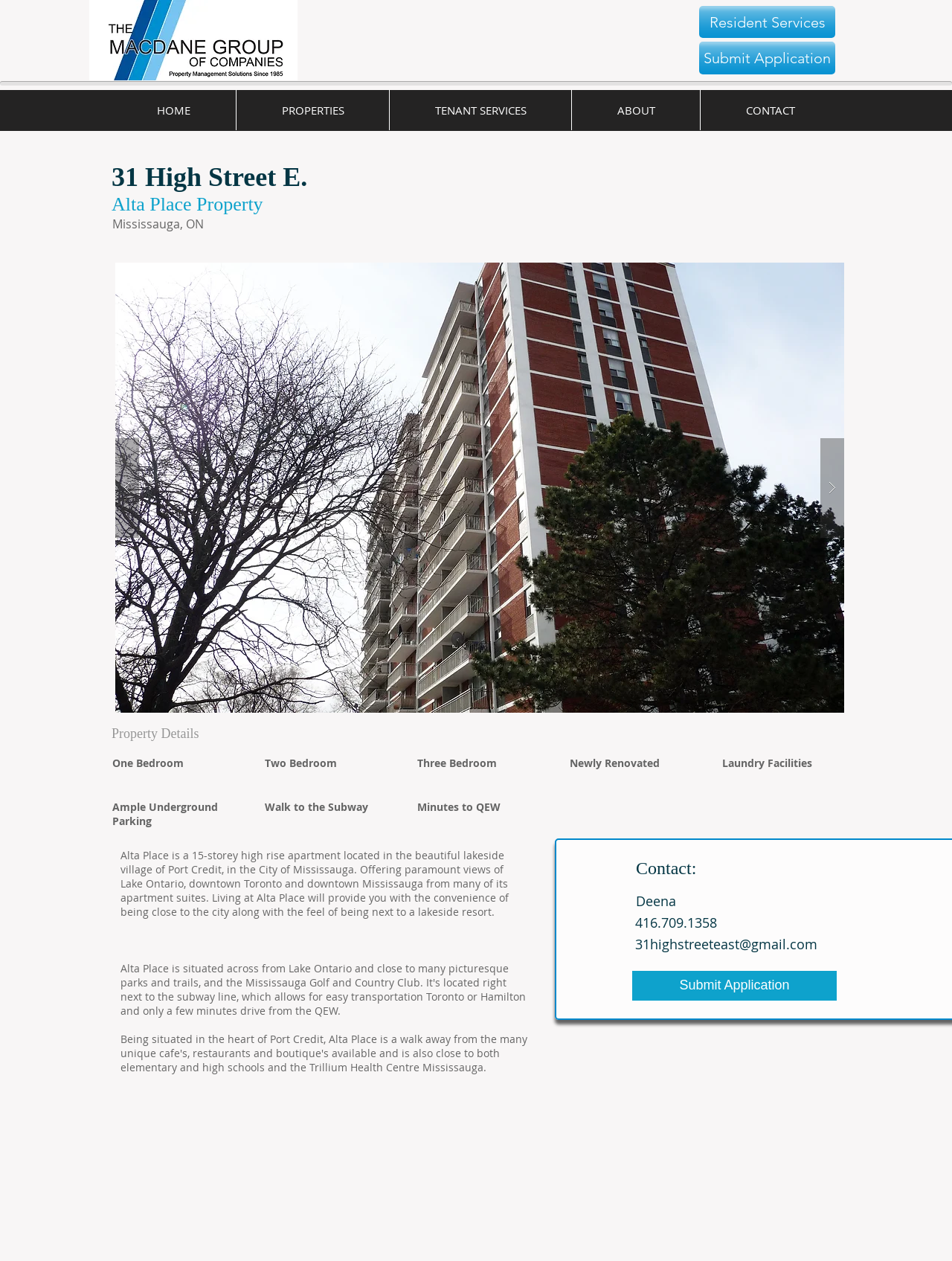Kindly determine the bounding box coordinates for the area that needs to be clicked to execute this instruction: "Click the Macdane logo".

[0.094, 0.0, 0.312, 0.064]